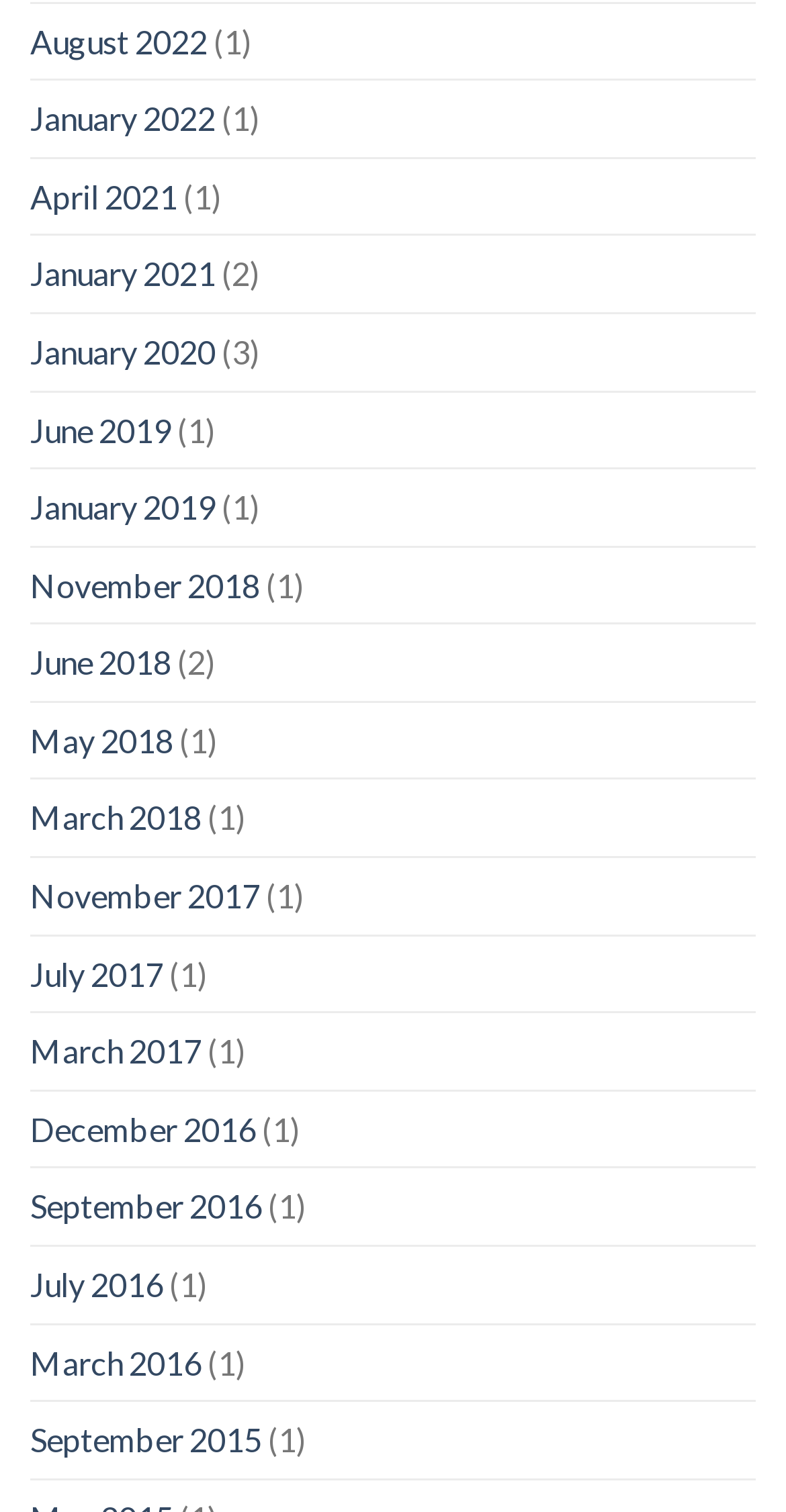Identify the bounding box coordinates of the clickable region necessary to fulfill the following instruction: "Browse January 2020". The bounding box coordinates should be four float numbers between 0 and 1, i.e., [left, top, right, bottom].

[0.038, 0.208, 0.274, 0.258]